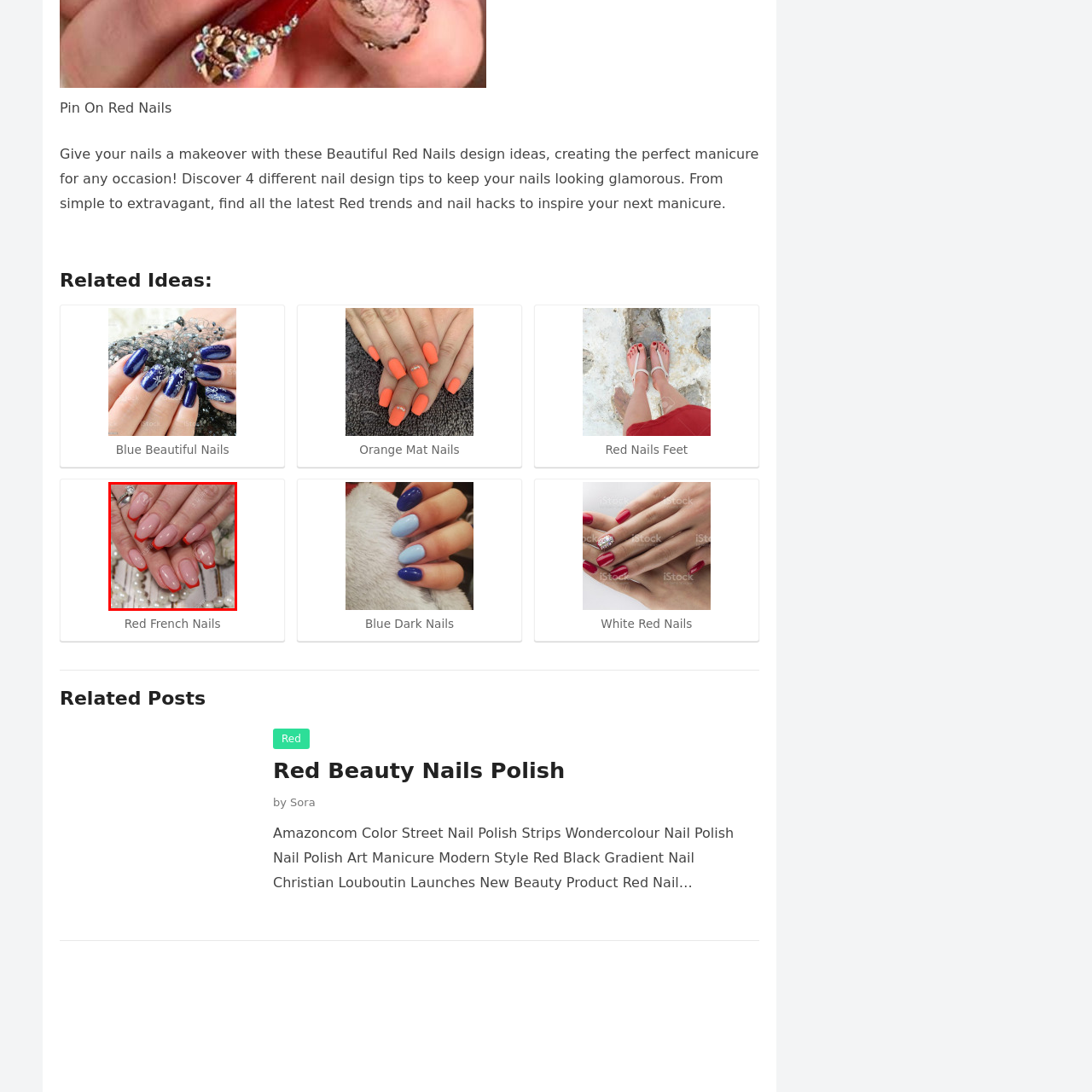Direct your attention to the image enclosed by the red boundary, What is the base color of the nails? 
Answer concisely using a single word or phrase.

Nude pink